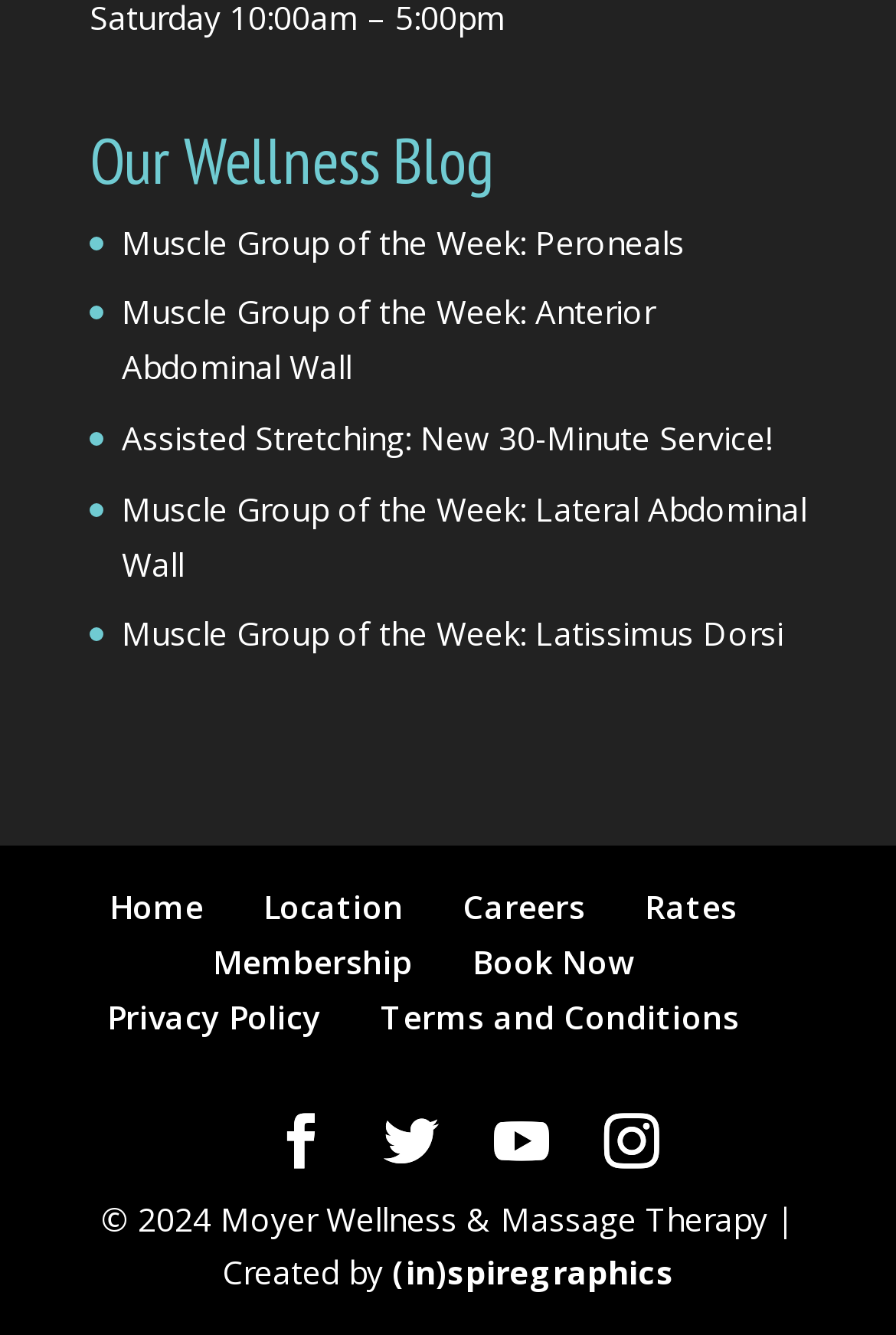Identify the bounding box of the UI element described as follows: "Terms and Conditions". Provide the coordinates as four float numbers in the range of 0 to 1 [left, top, right, bottom].

[0.424, 0.745, 0.824, 0.778]